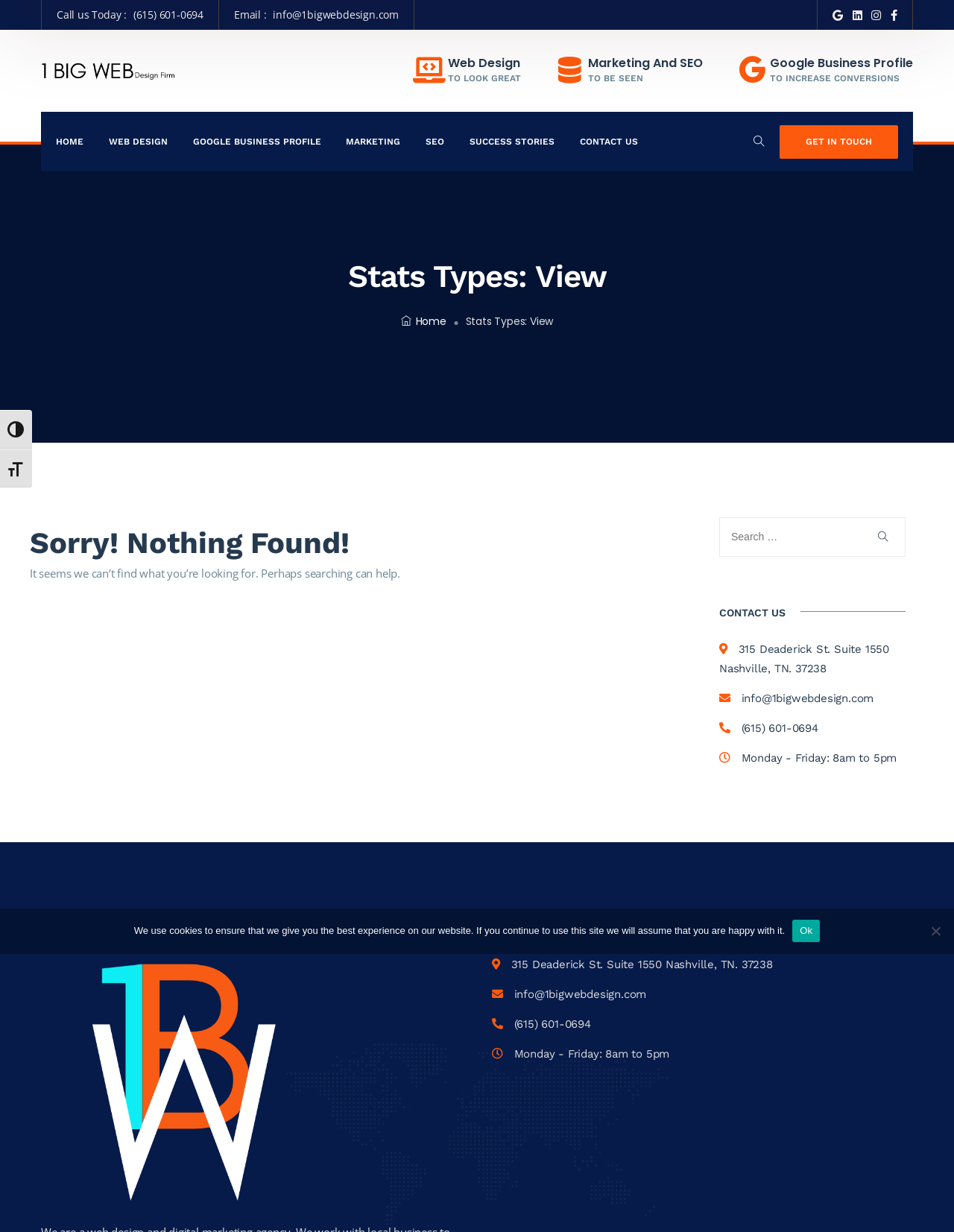Find the coordinates for the bounding box of the element with this description: "SEO".

[0.446, 0.091, 0.489, 0.139]